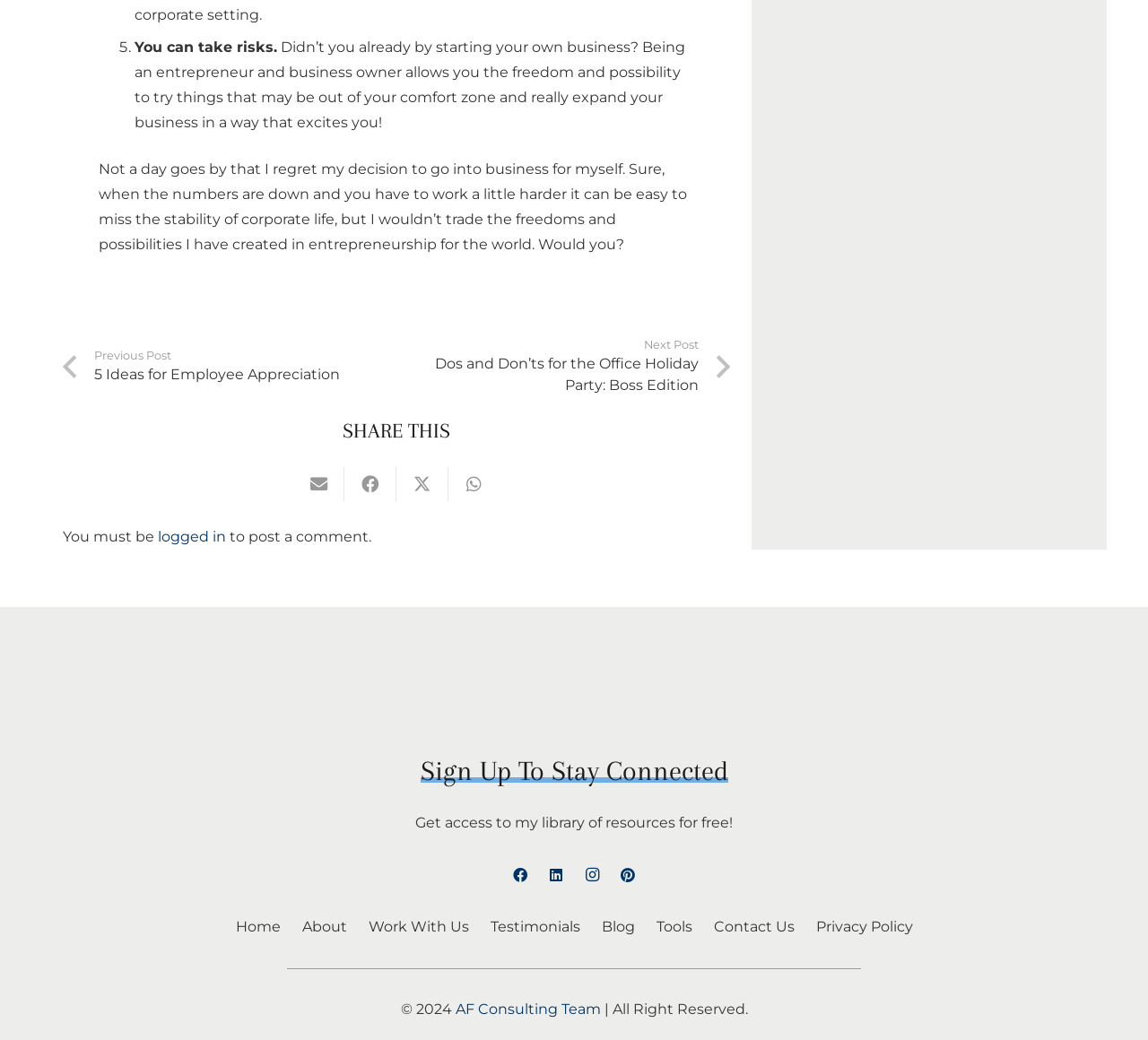What is the topic of the latest podcast episode?
Please answer the question with a single word or phrase, referencing the image.

Authenticity and success